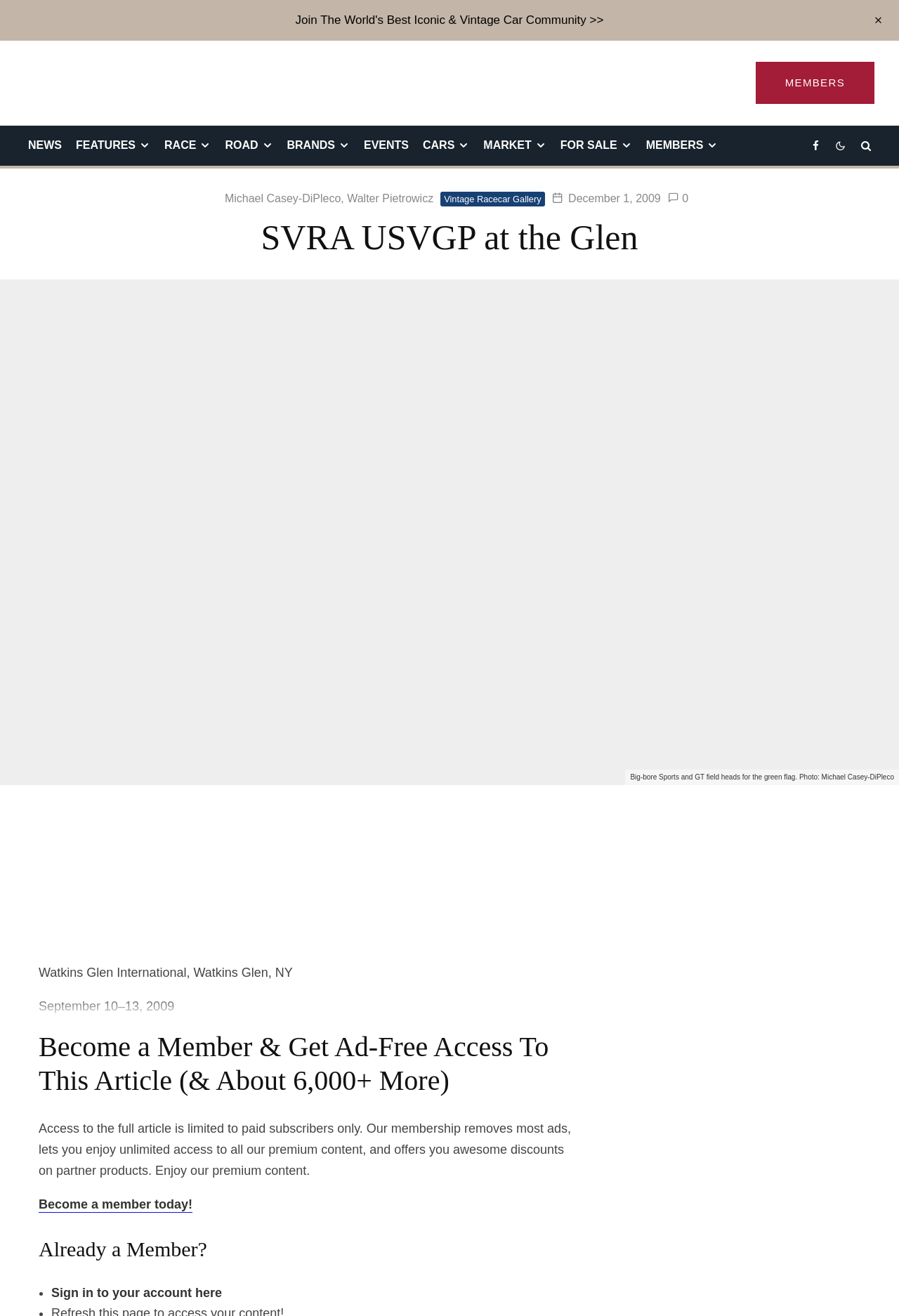What is the benefit of becoming a member?
Please provide a comprehensive answer to the question based on the webpage screenshot.

I found the benefit of becoming a member by reading the heading that says 'Become a Member & Get Ad-Free Access To This Article (& About 6,000+ More)' which is located at the bottom of the page, inside the article section.